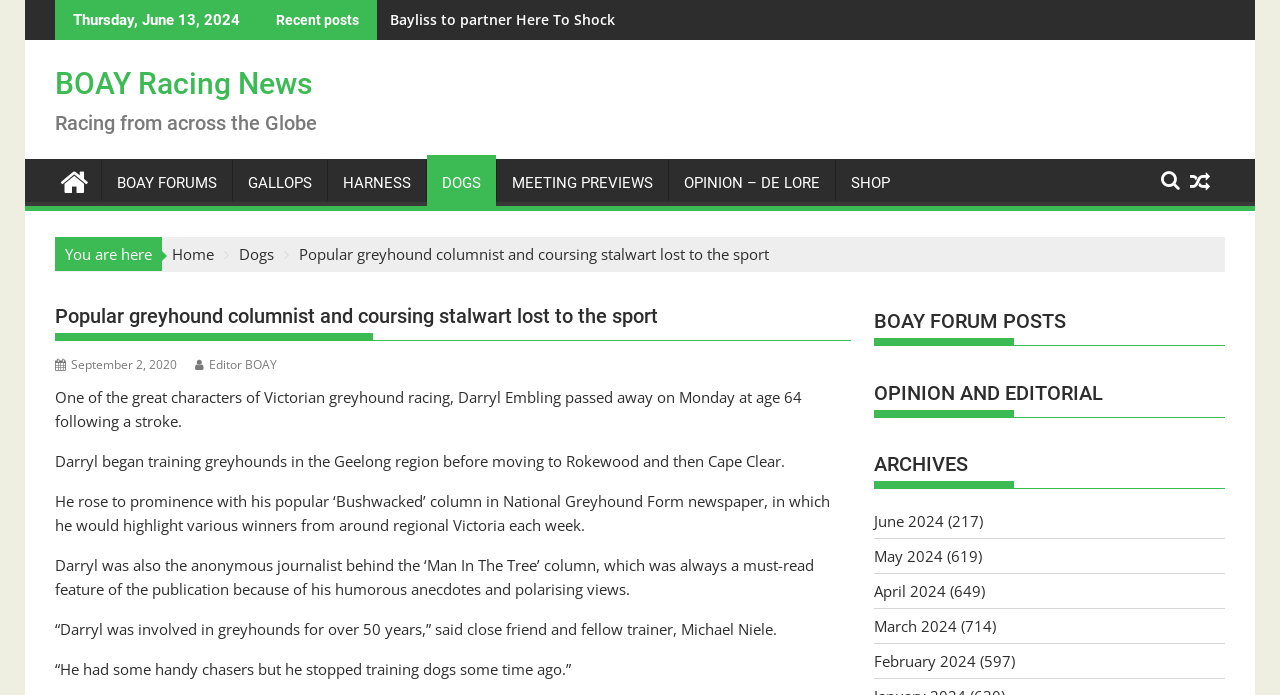Give a concise answer of one word or phrase to the question: 
What is the name of the newspaper where Darryl wrote a column?

National Greyhound Form